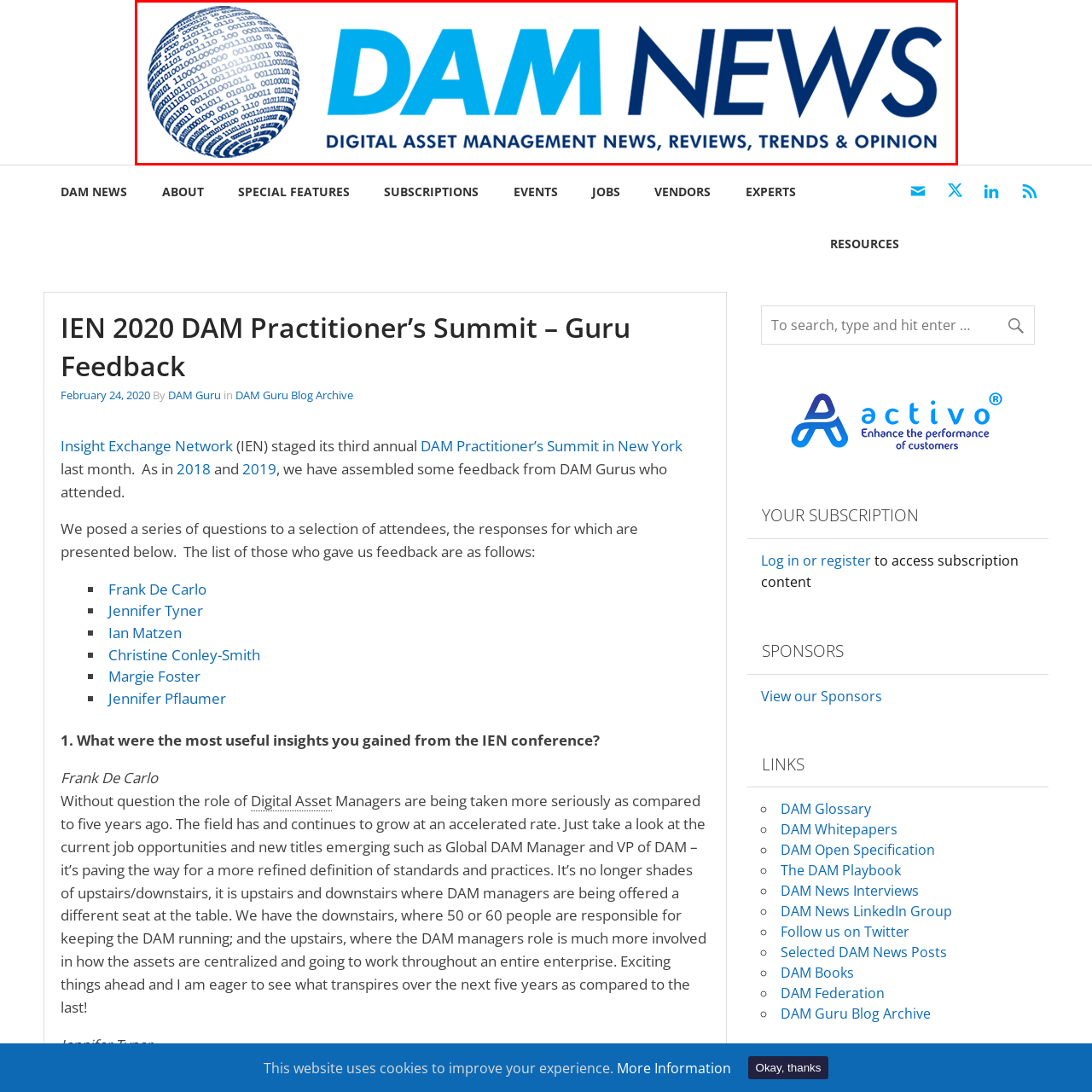What is the globe made of?
Review the image highlighted by the red bounding box and respond with a brief answer in one word or phrase.

Binary code